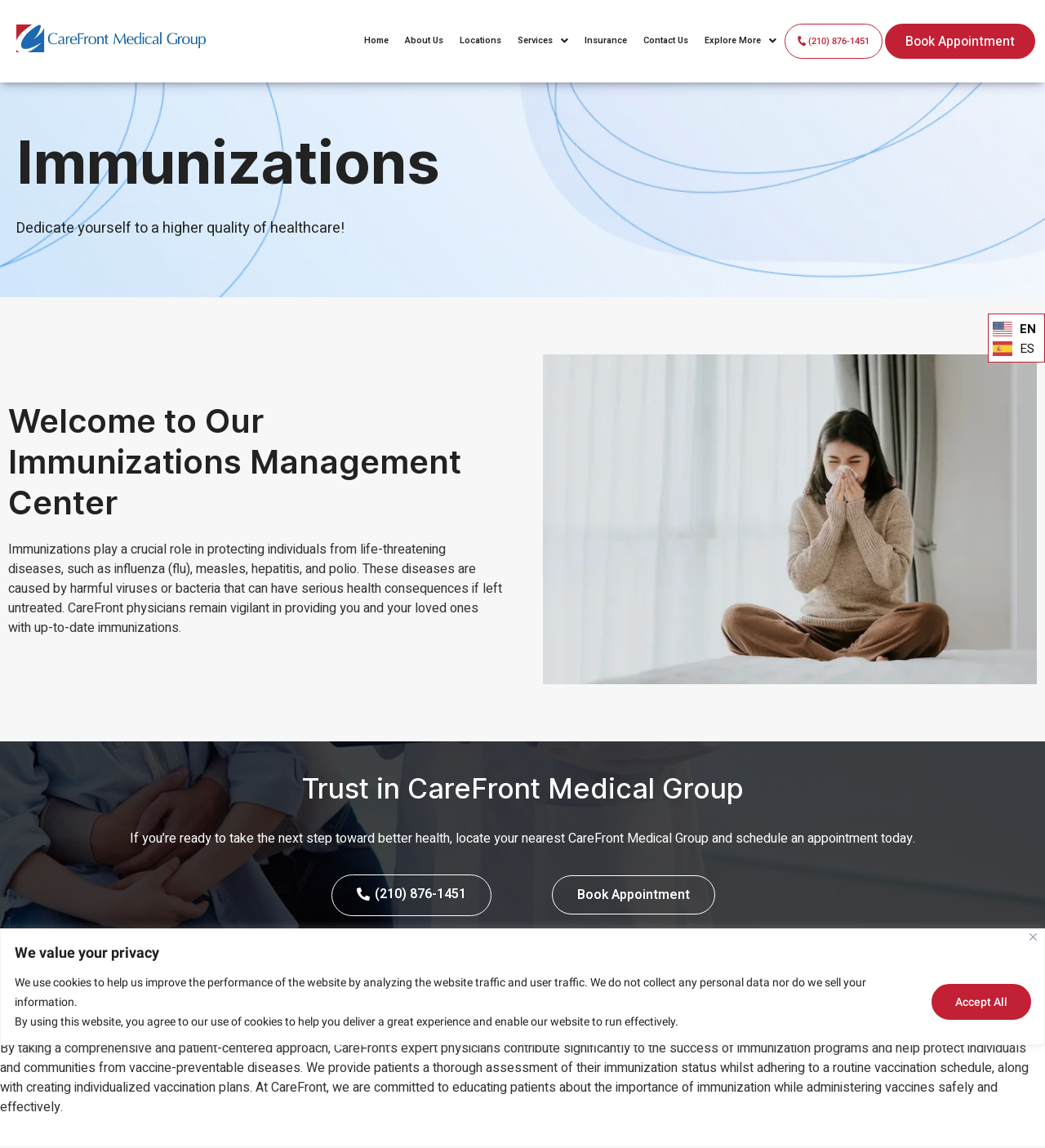Specify the bounding box coordinates of the area to click in order to follow the given instruction: "Click the default-logo link."

[0.016, 0.021, 0.197, 0.05]